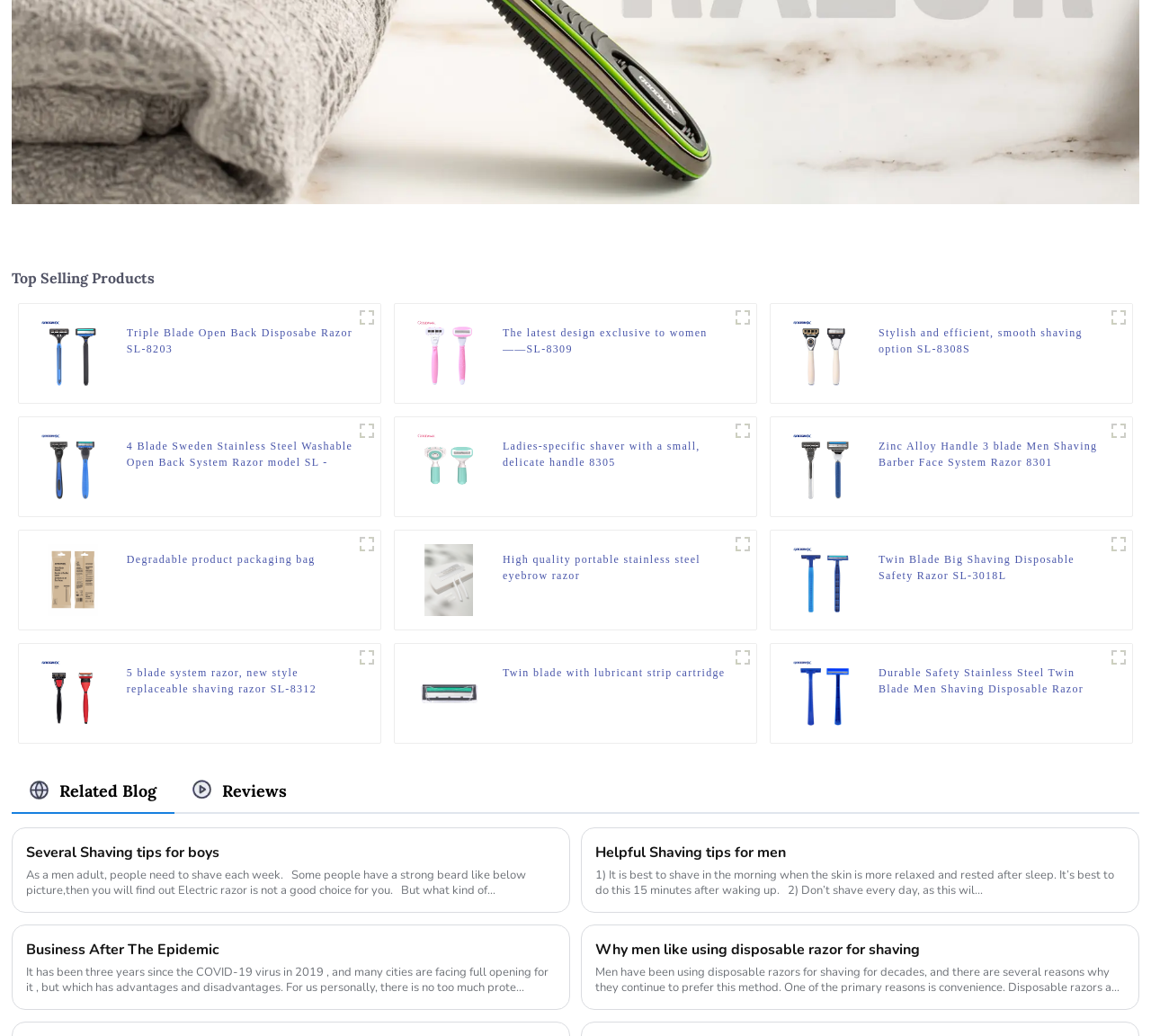What is the name of the product with the description 'Triple Blade Open Back Disposabe Razor SL-8203'?
Kindly answer the question with as much detail as you can.

The product with the description 'Triple Blade Open Back Disposabe Razor SL-8203' has a link with the text 'SL-8203', indicating that the name of the product is SL-8203.